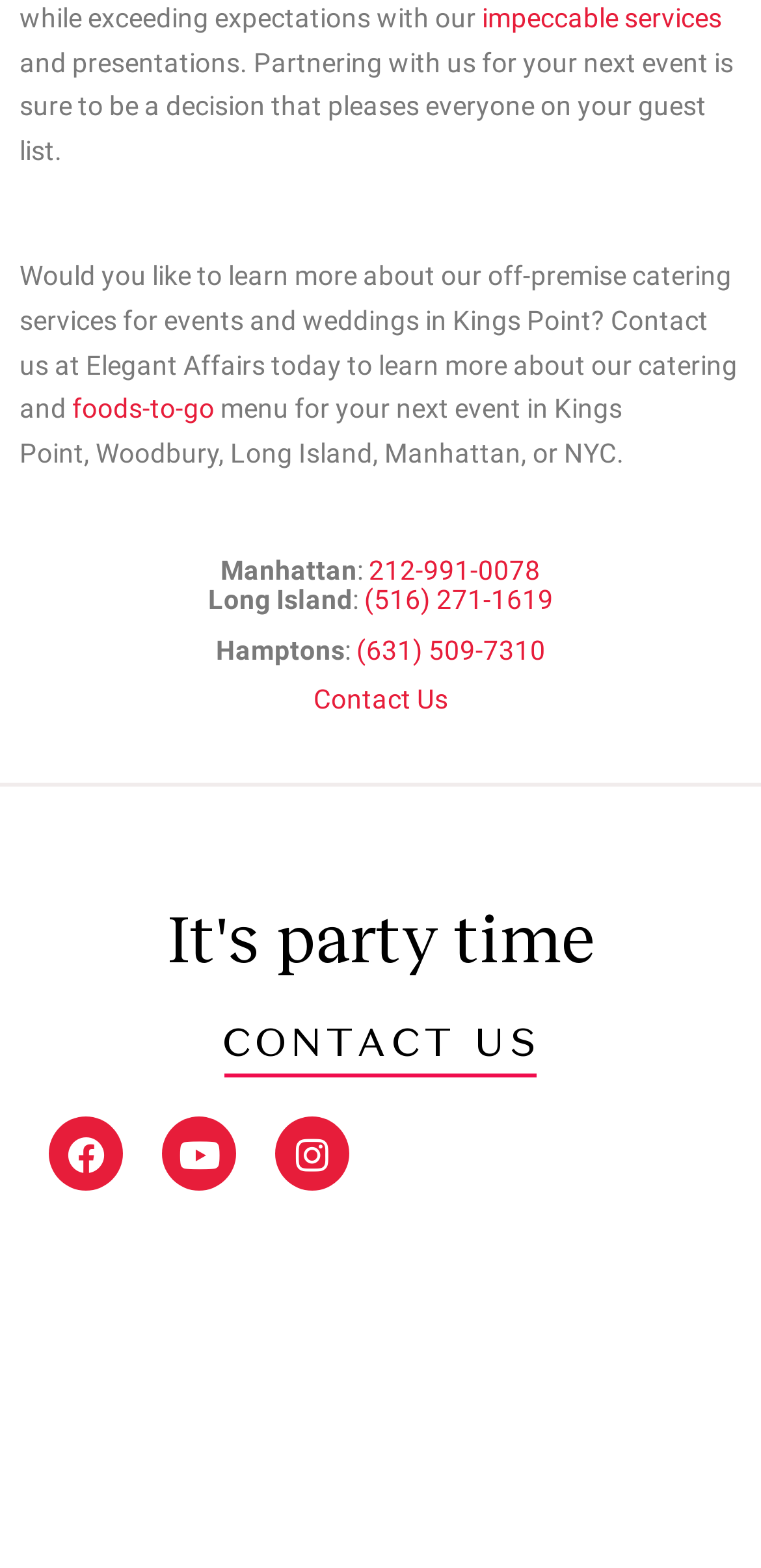Determine the bounding box coordinates of the element that should be clicked to execute the following command: "Visit Facebook page".

[0.064, 0.713, 0.162, 0.76]